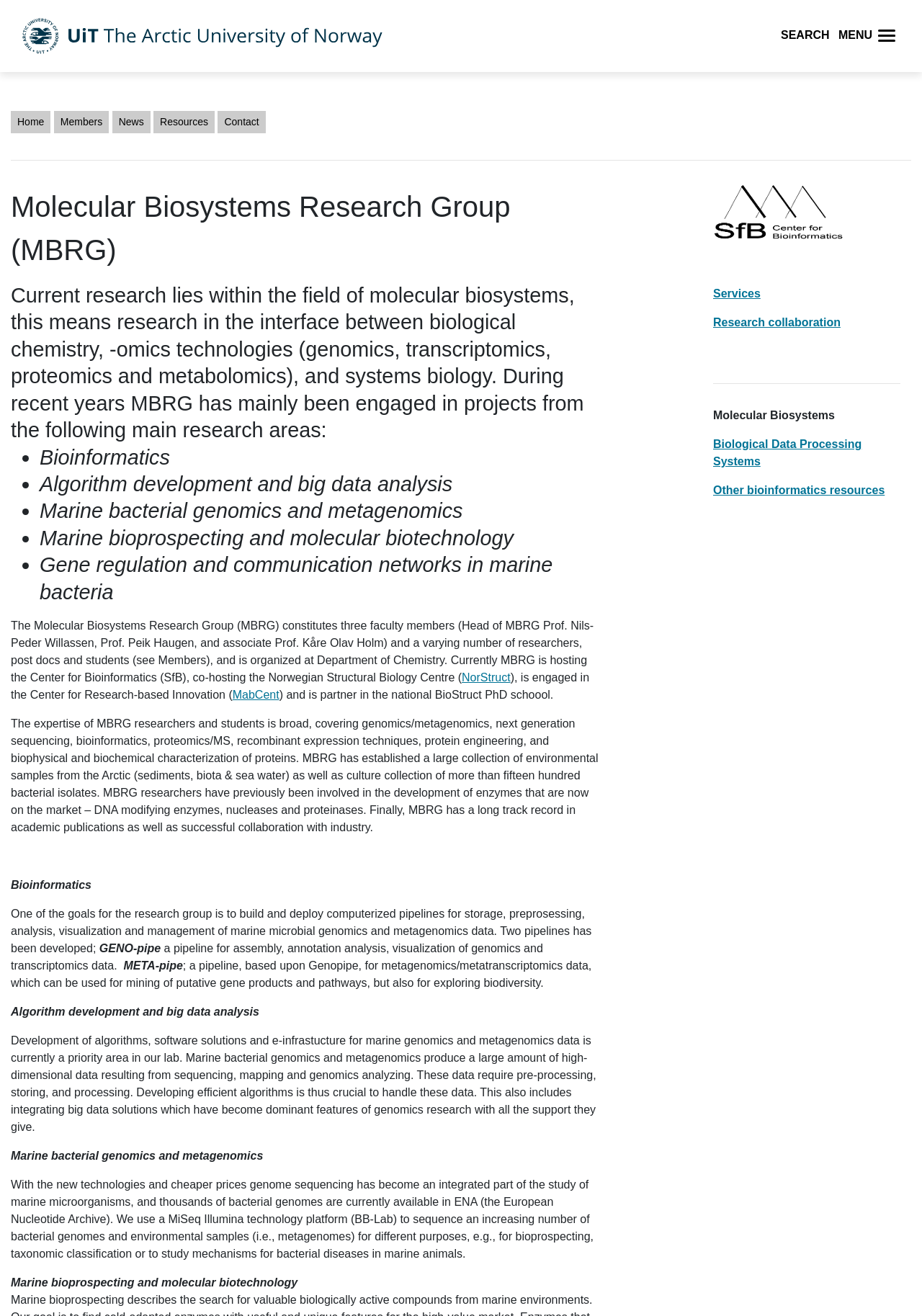Locate the bounding box coordinates of the segment that needs to be clicked to meet this instruction: "Learn about Biological Data Processing Systems".

[0.773, 0.333, 0.935, 0.355]